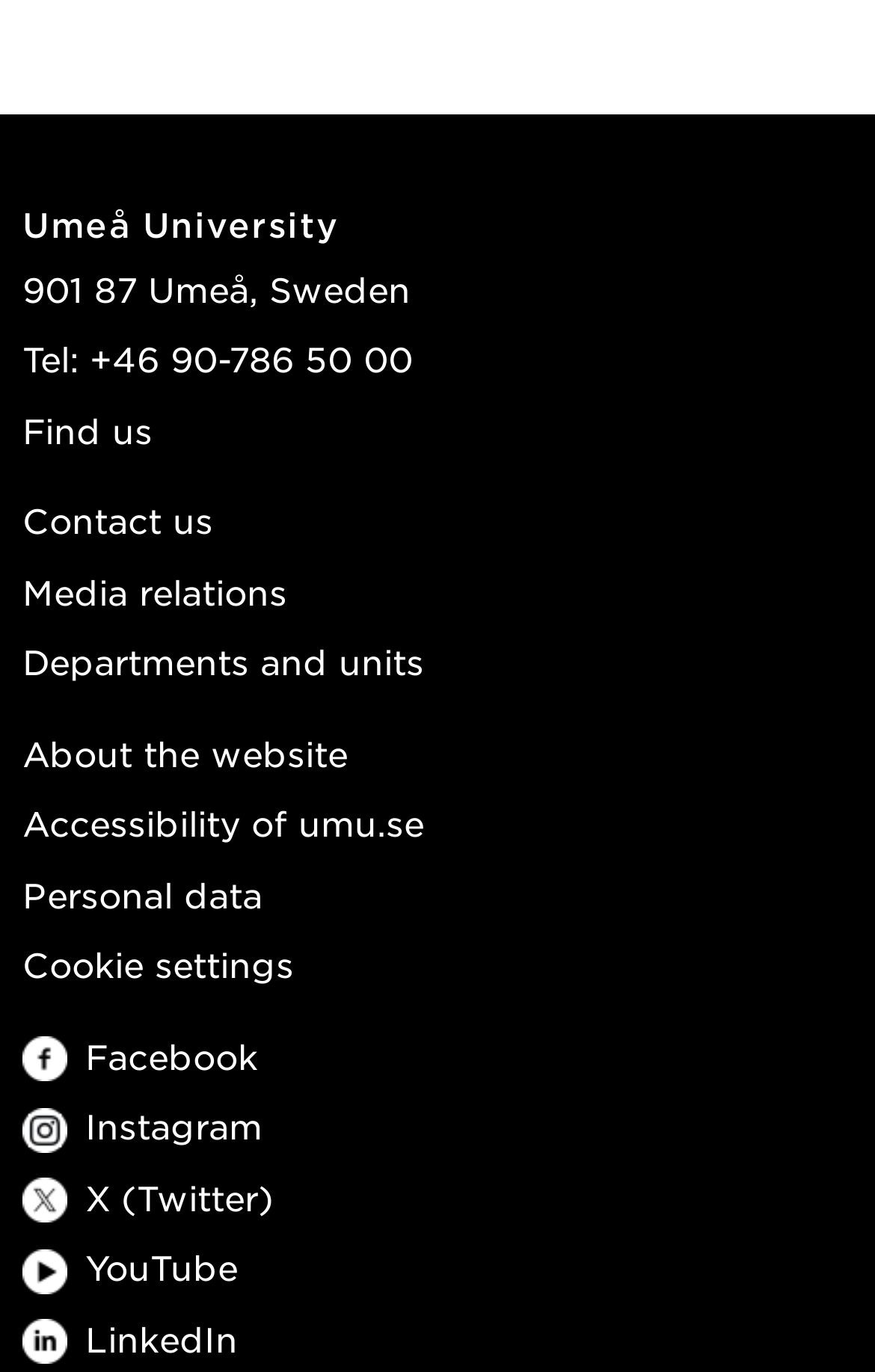What is the purpose of the 'Find us' link?
Make sure to answer the question with a detailed and comprehensive explanation.

The 'Find us' link is likely to provide information about the university's location, such as a map or directions to the university. This can be inferred from the text 'Find us', which suggests that the link is related to finding the university's location.